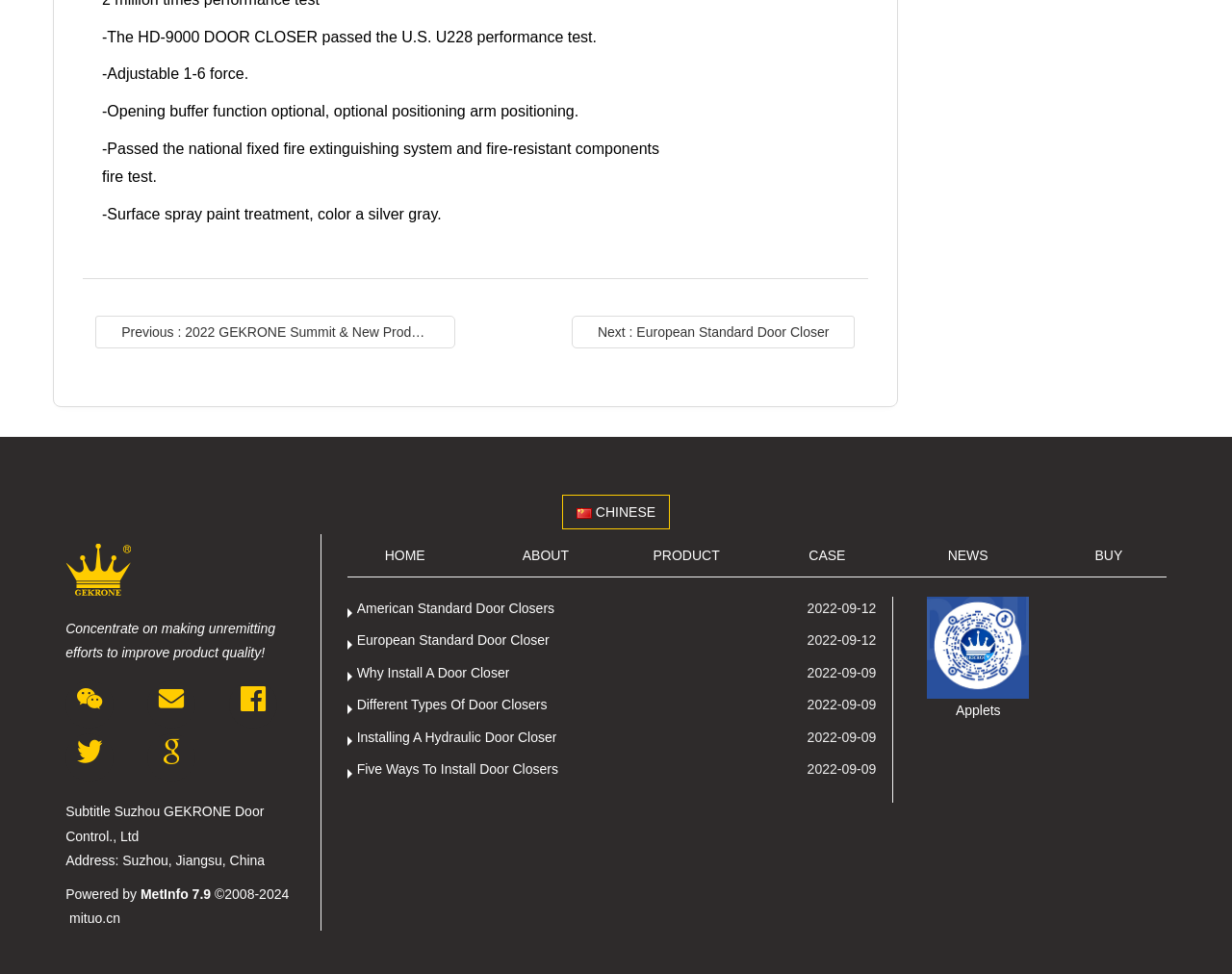Please specify the bounding box coordinates of the clickable region to carry out the following instruction: "Click the 'Next' link". The coordinates should be four float numbers between 0 and 1, in the format [left, top, right, bottom].

[0.464, 0.324, 0.694, 0.358]